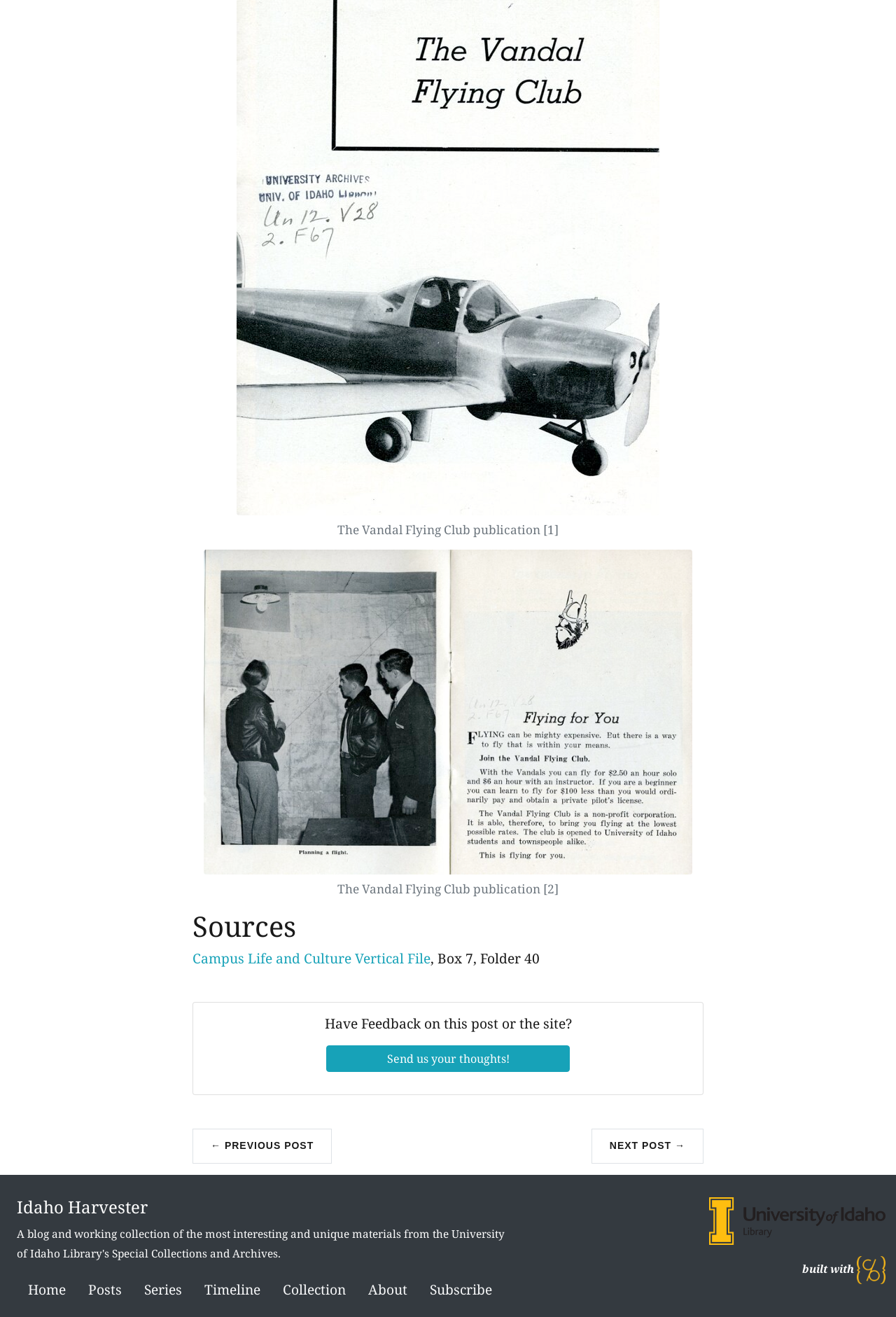Locate the coordinates of the bounding box for the clickable region that fulfills this instruction: "Explore the Idaho Harvester".

[0.019, 0.907, 0.165, 0.925]